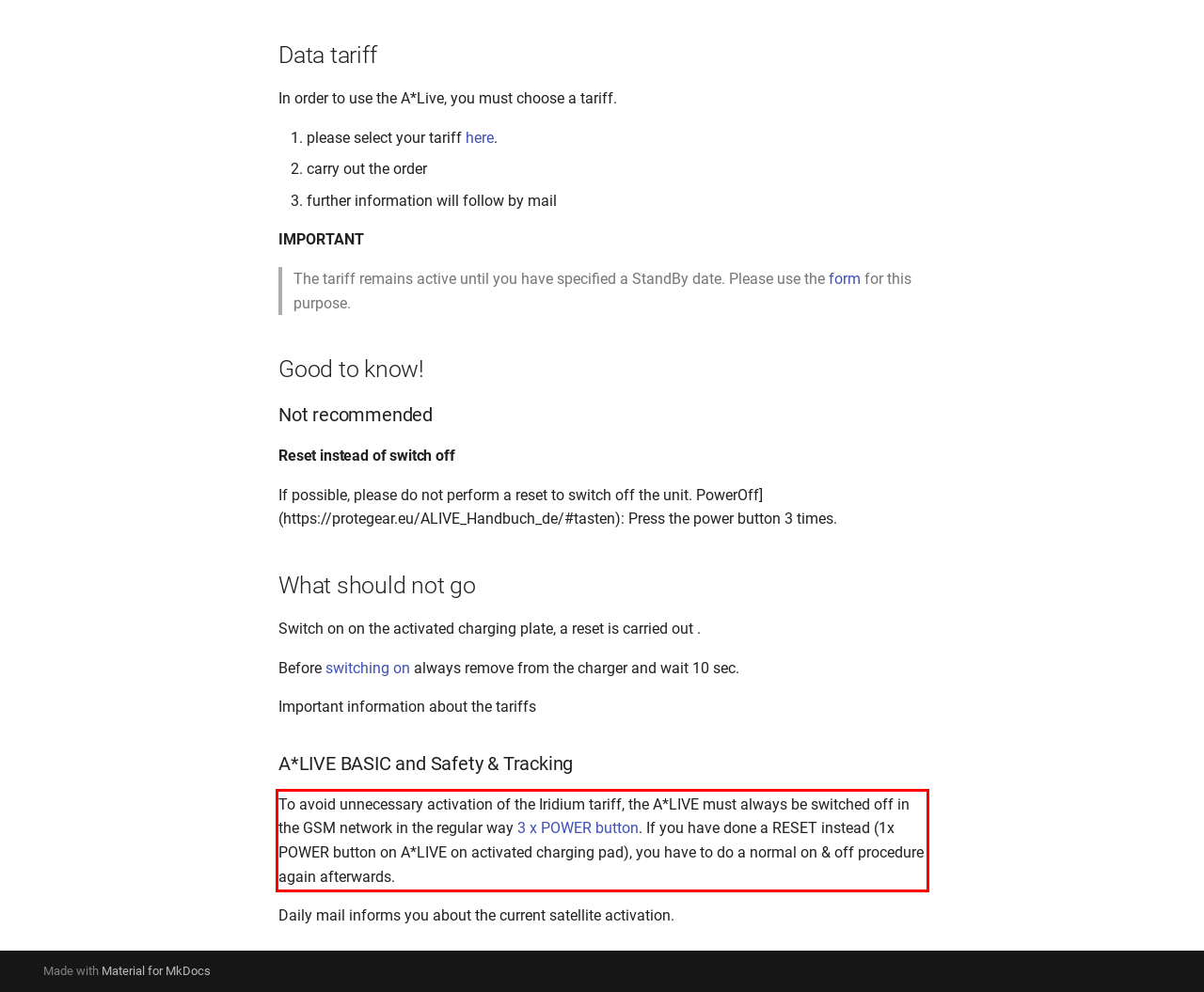Perform OCR on the text inside the red-bordered box in the provided screenshot and output the content.

To avoid unnecessary activation of the Iridium tariff, the A*LIVE must always be switched off in the GSM network in the regular way 3 x POWER button. If you have done a RESET instead (1x POWER button on A*LIVE on activated charging pad), you have to do a normal on & off procedure again afterwards.